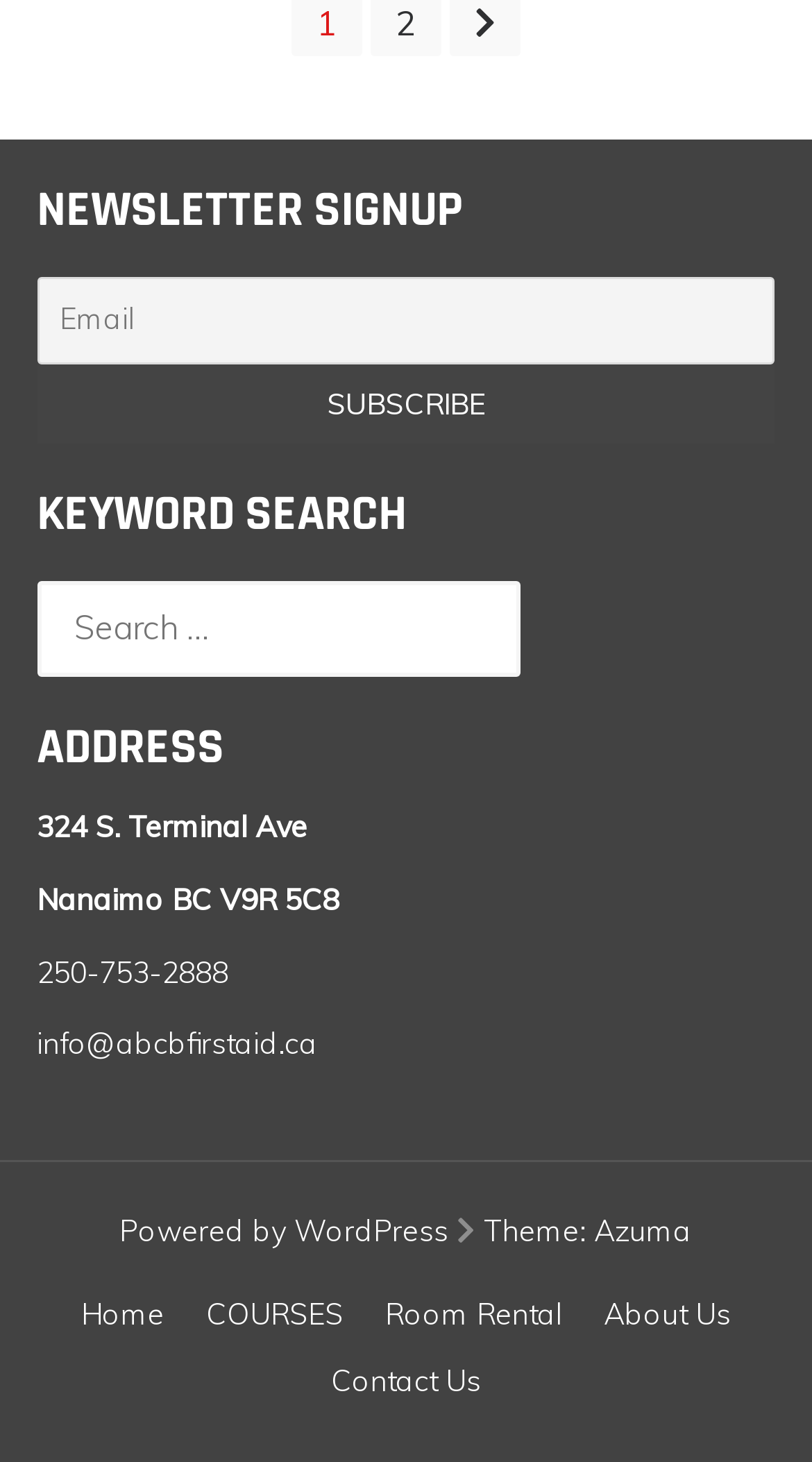What is the phone number of the organization?
Based on the screenshot, respond with a single word or phrase.

250-753-2888